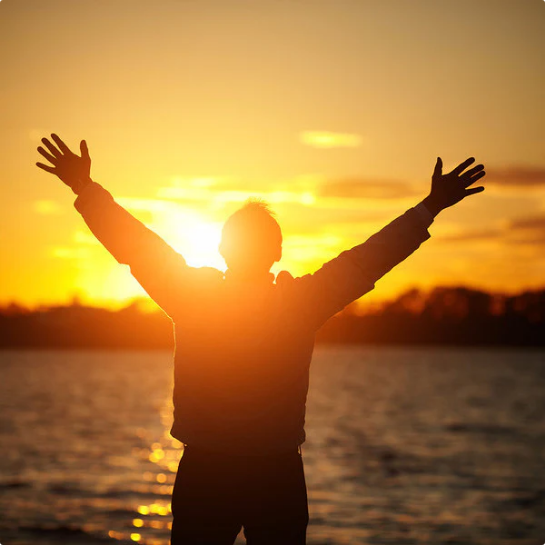Based on the visual content of the image, answer the question thoroughly: What does the serene backdrop signify?

The serene backdrop of the image, with the man standing by the water and the radiant sunset, signifies a journey towards emotional wellness, making it an inviting visual for those seeking guidance through counseling.